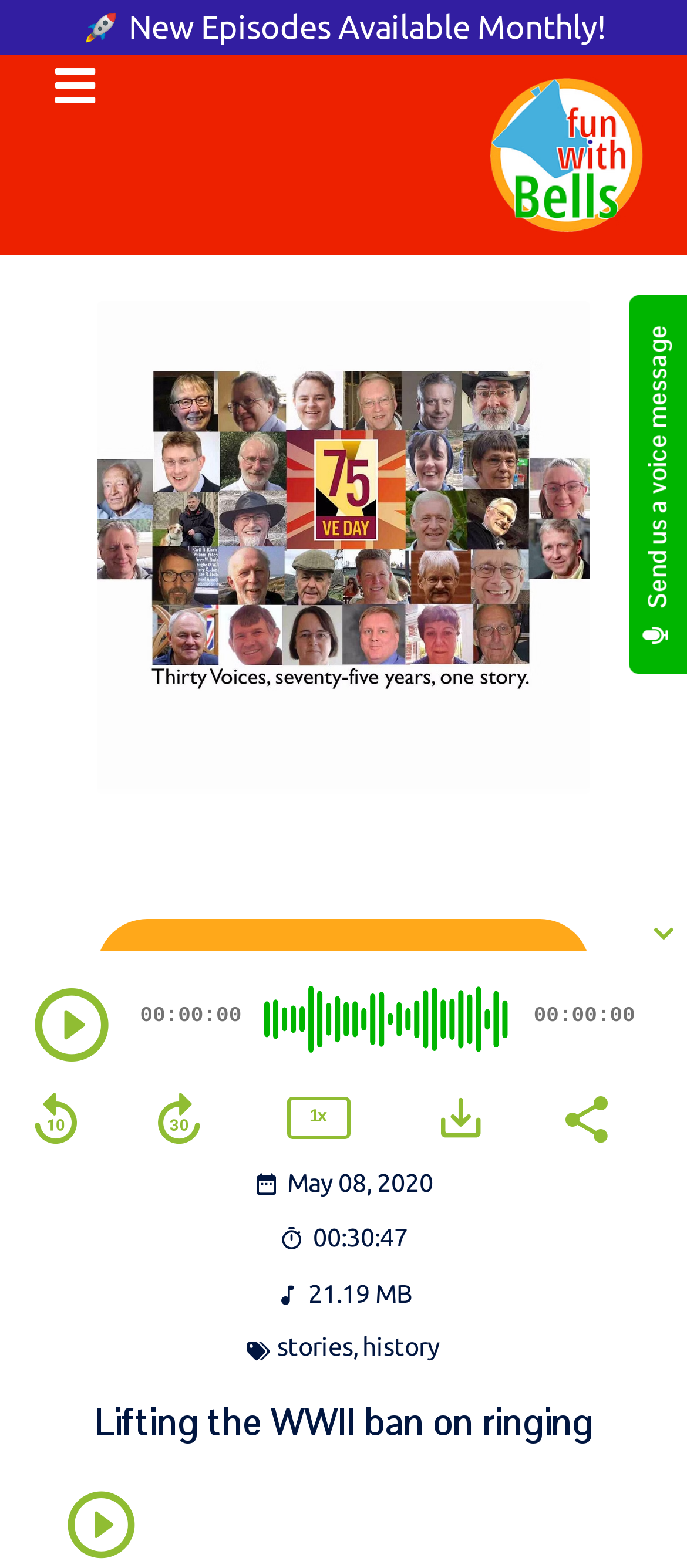Provide an in-depth caption for the contents of the webpage.

This webpage is about a podcast episode titled "Lifting the WWII ban on ringing" from the podcast "Fun with Bells". At the top, there is a logo and a link to the podcast's homepage. Below the logo, there is a banner announcing that new episodes are available monthly.

The main content of the page is divided into two sections. On the left, there is an image related to the episode, and below it, a button to subscribe to the podcast. On the right, there is a section with episode details, including the date, duration, file size, and categories. The categories are "stories" and "history".

Below the episode details, there is a heading with the episode title, followed by an audio player. The audio player has controls to rewind, play, and jump forward, as well as a timer and a slider to adjust the playback time. There are also buttons to toggle the play speed and to download the episode.

At the bottom of the page, there are two buttons: one to send a voice message and another to scroll to the top of the page. The voice message button is accompanied by a text label.